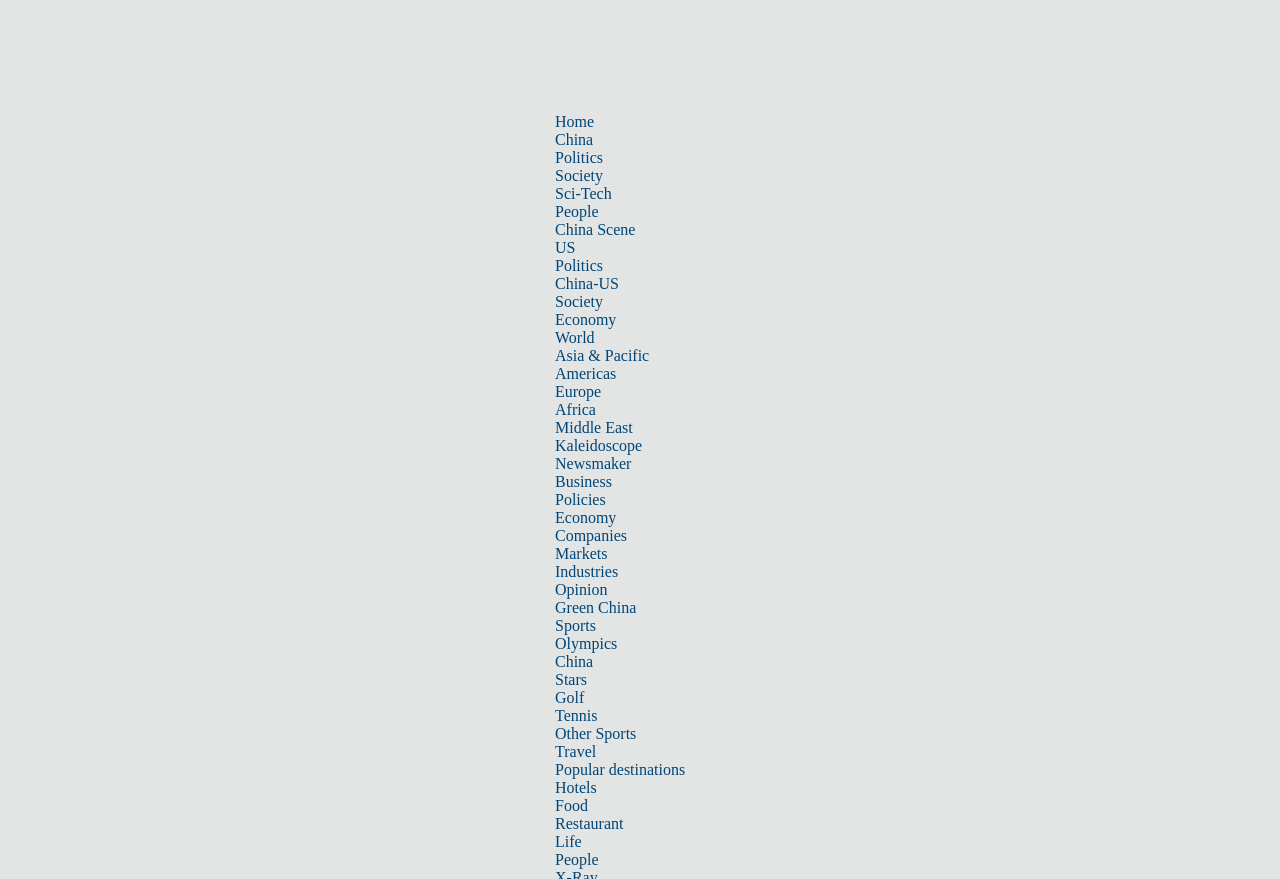Locate the bounding box of the UI element described in the following text: "World".

[0.434, 0.374, 0.465, 0.394]